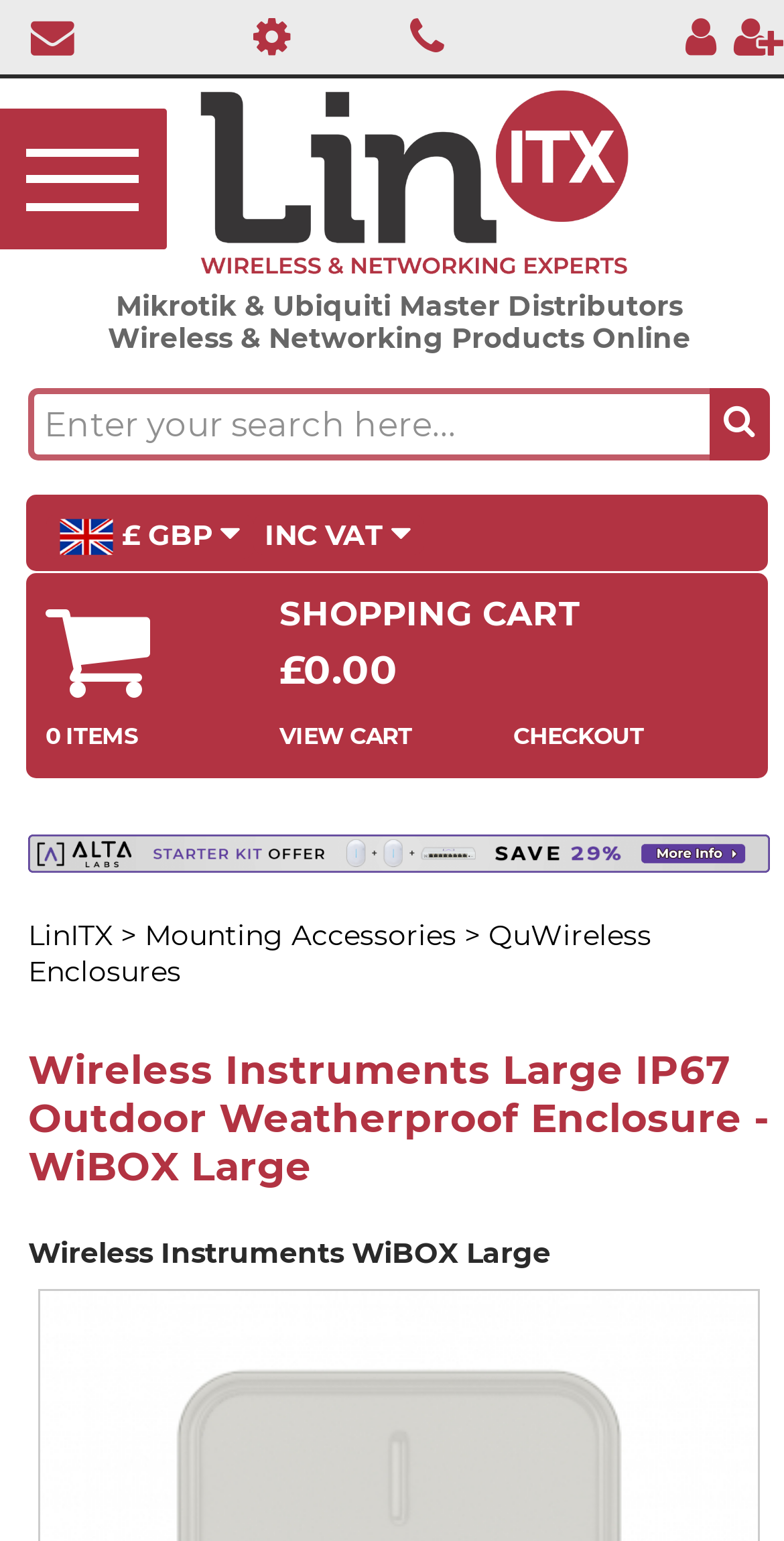Please determine the bounding box coordinates of the area that needs to be clicked to complete this task: 'Read 'Pros and Cons''. The coordinates must be four float numbers between 0 and 1, formatted as [left, top, right, bottom].

None